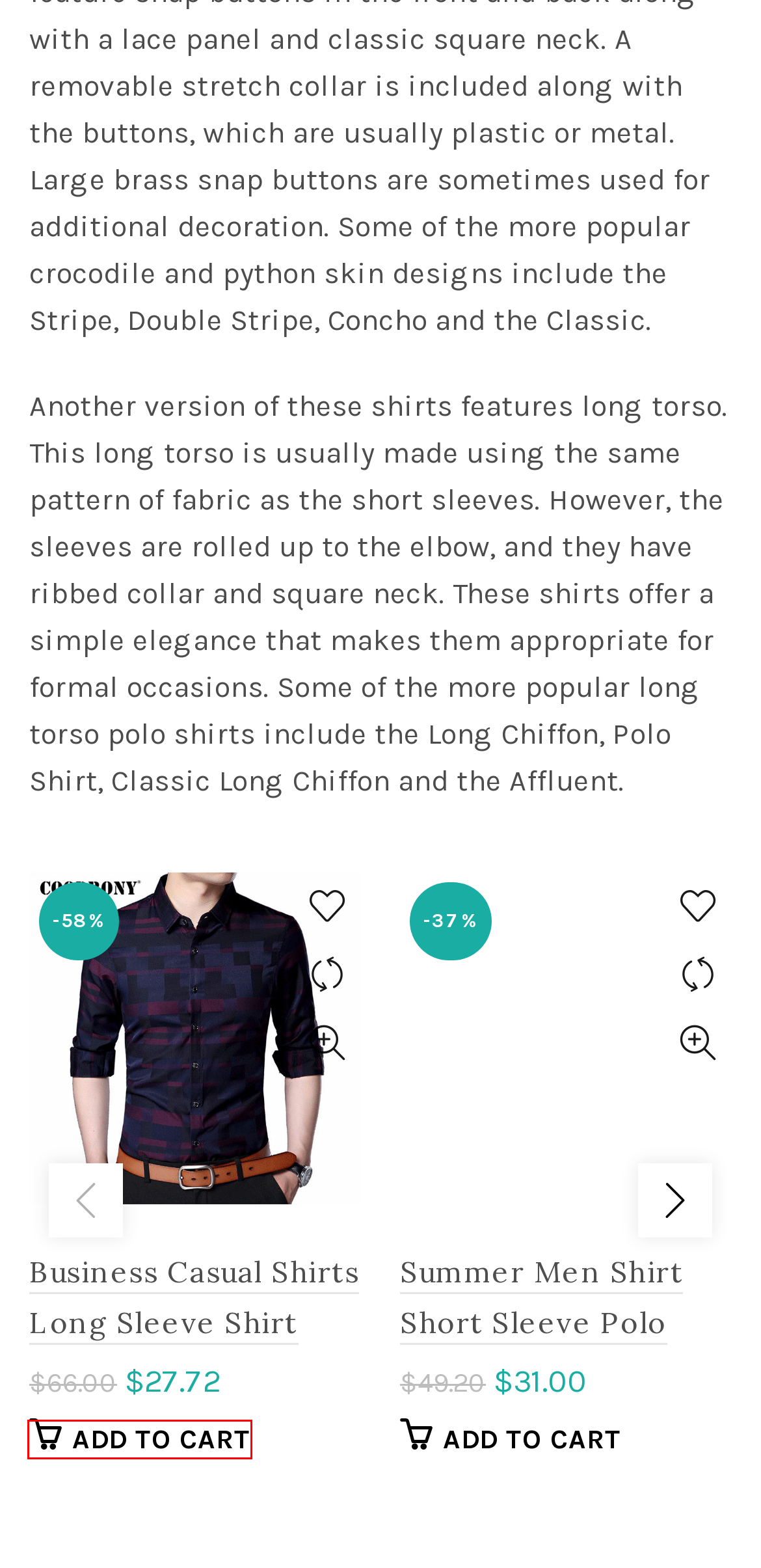You have a screenshot of a webpage with a red rectangle bounding box around an element. Identify the best matching webpage description for the new page that appears after clicking the element in the bounding box. The descriptions are:
A. Casual Shirts Archives - Lalbug.com
B. Dress Shirts Archives - Latestshirt.com
C. Business Casual Shirts Long Sleeve Shirt - Latestshirt.com
D. Polo Archives - Lalbug.com
E. Stand Out From the Crowd With Cool Shirts - Latestshirt.com
F. Men’s Shirts Long Sleeve Turn Down Collar - Latestshirt.com
G. Summer Men Shirt Short Sleeve Polo - Latestshirt.com
H. The Different Types of Formal Shirts for Men - Latestshirt.com

A